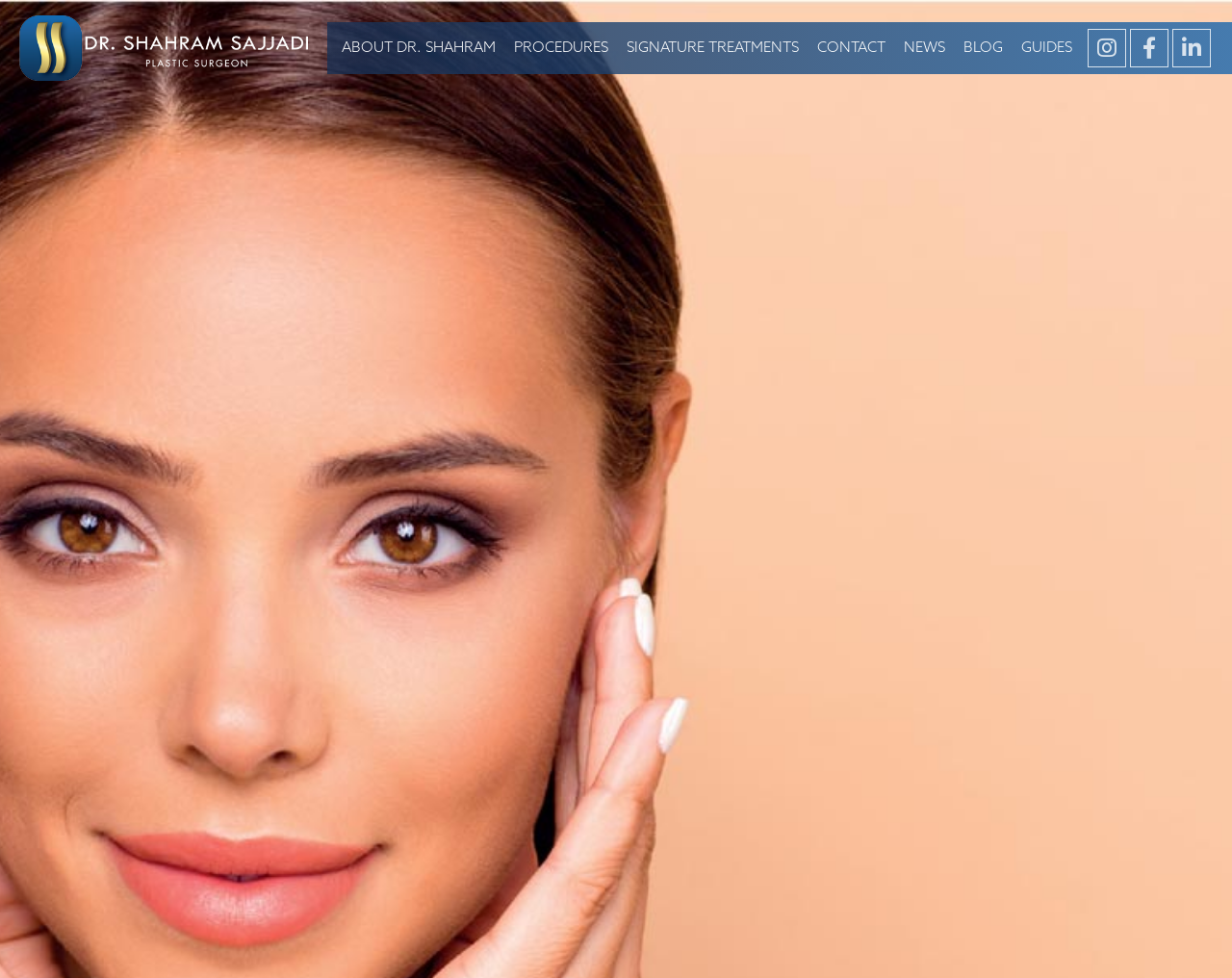Determine the bounding box coordinates of the clickable area required to perform the following instruction: "Click the logo". The coordinates should be represented as four float numbers between 0 and 1: [left, top, right, bottom].

[0.016, 0.016, 0.25, 0.082]